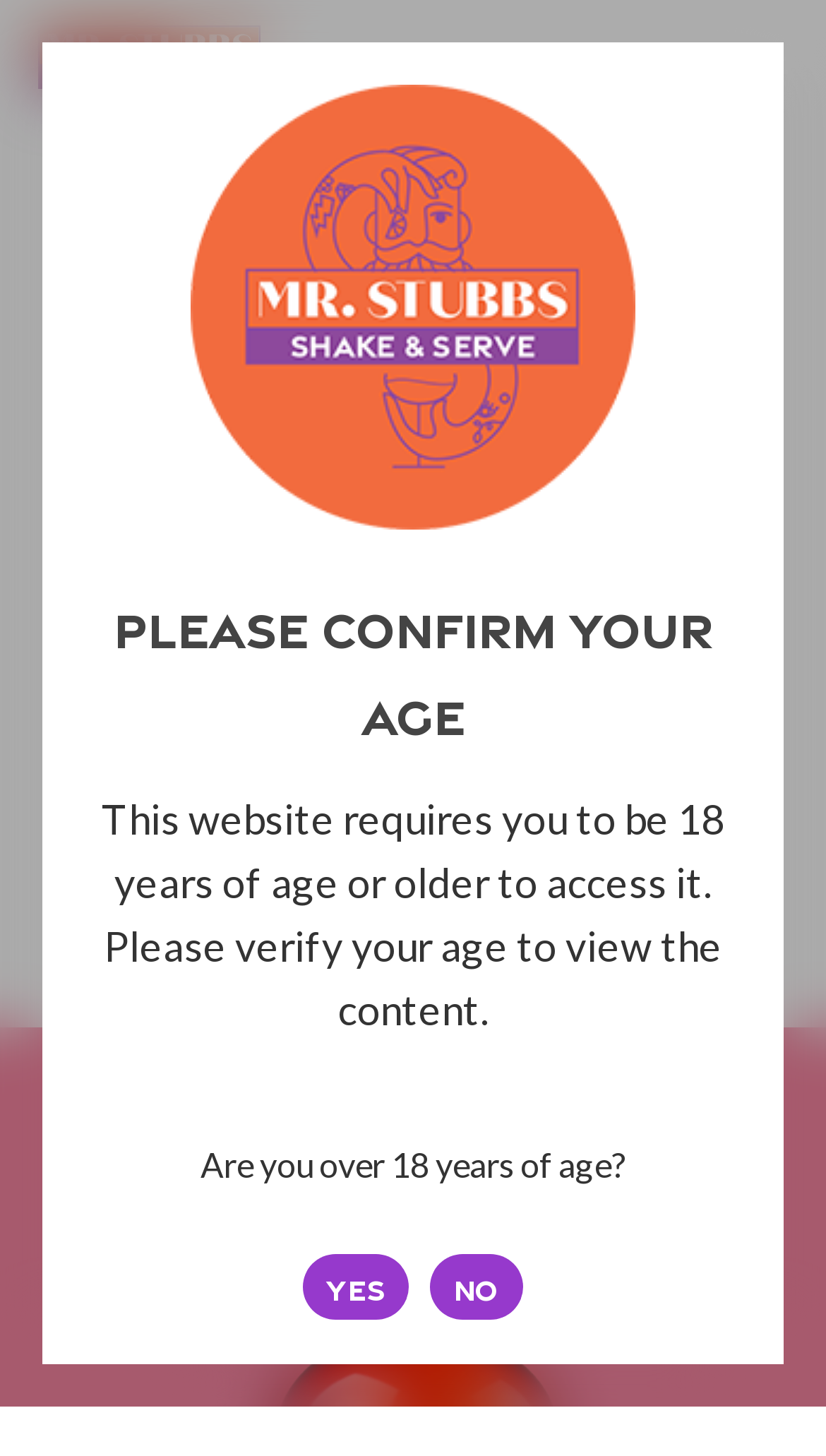What is the main heading of this webpage? Please extract and provide it.

YOU MIGHT ALSO LIKE